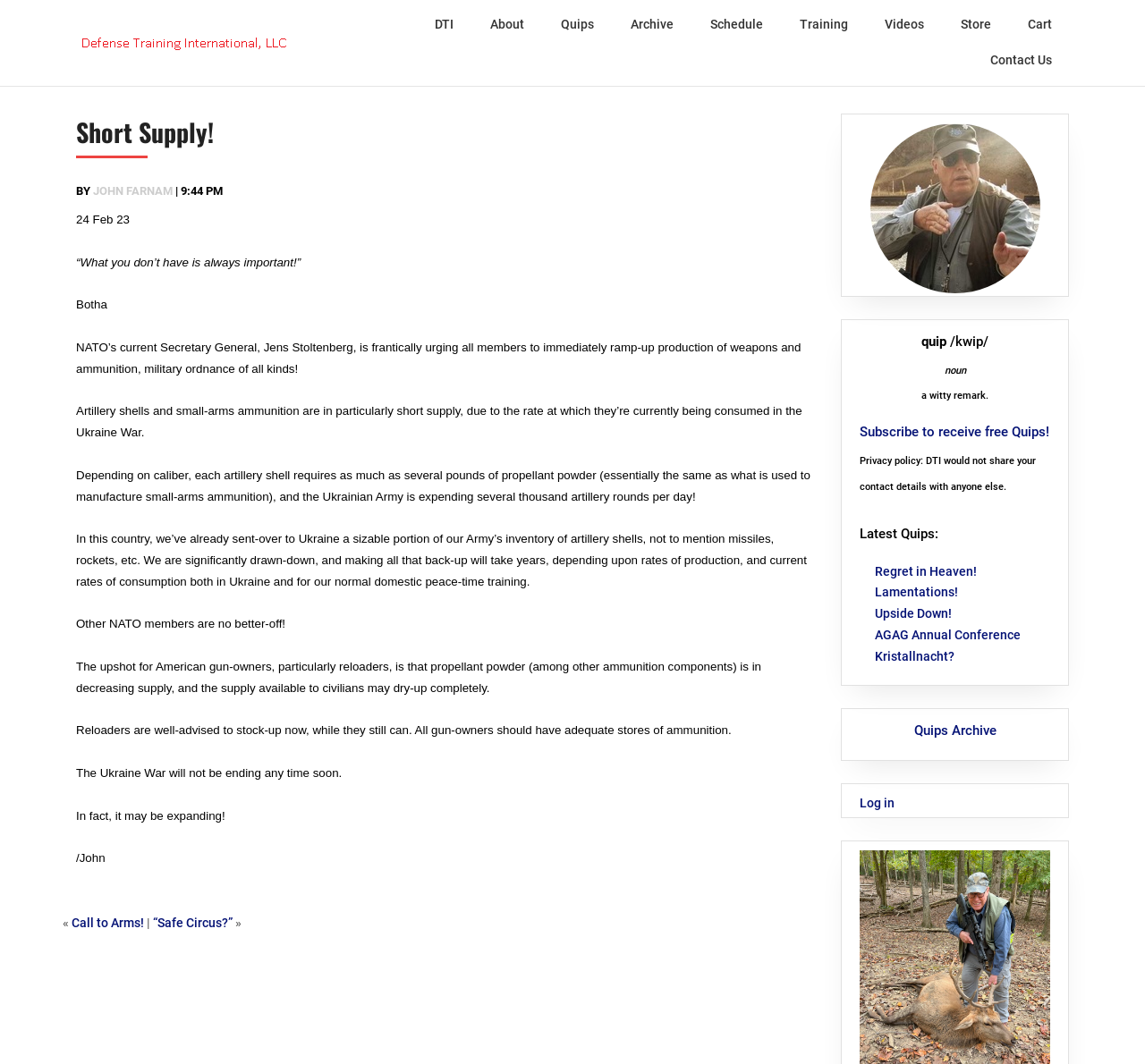Locate the bounding box coordinates of the item that should be clicked to fulfill the instruction: "Click on the 'About' link".

None